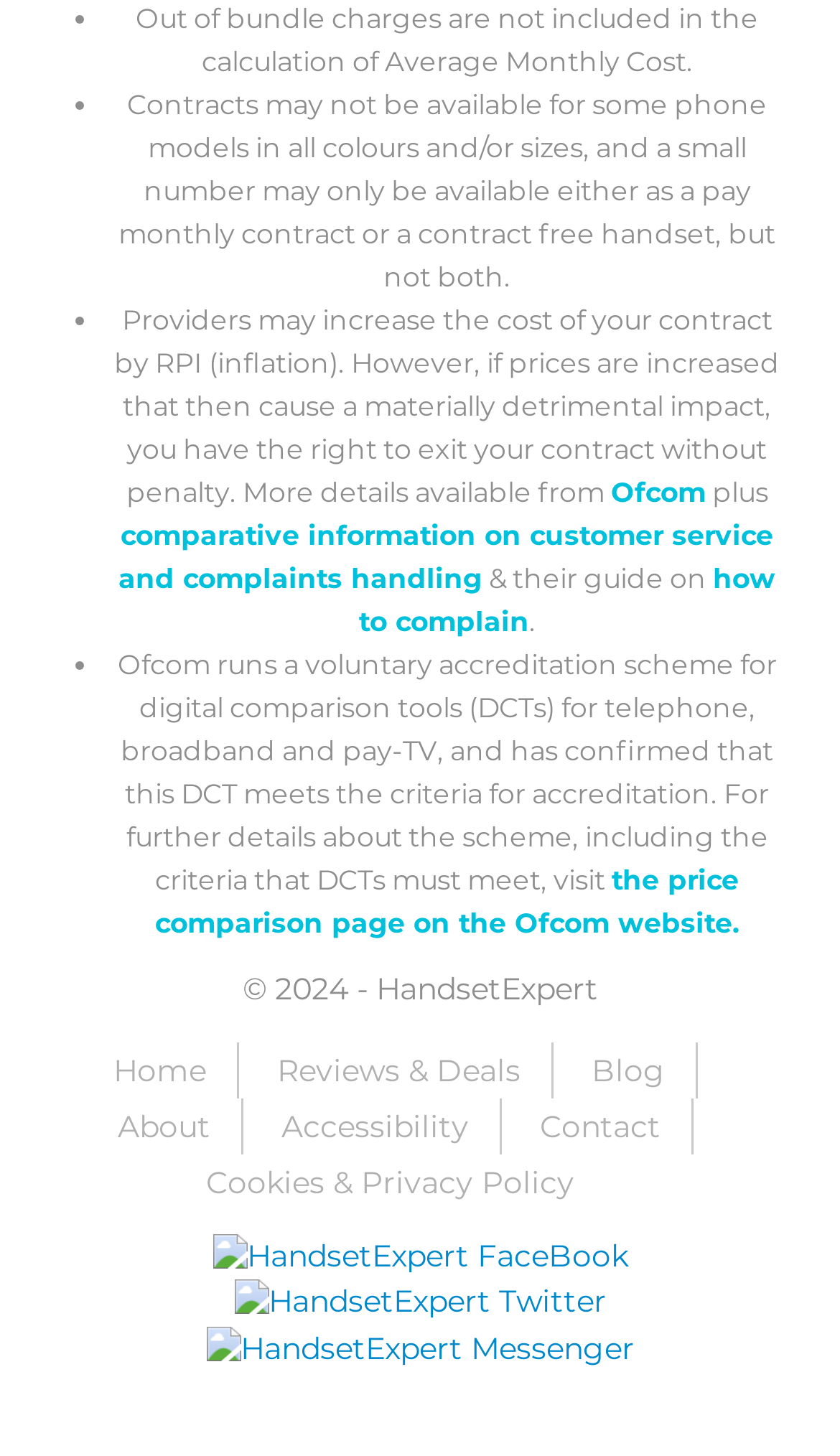Pinpoint the bounding box coordinates of the clickable element to carry out the following instruction: "go to the price comparison page on the Ofcom website."

[0.185, 0.655, 0.879, 0.706]